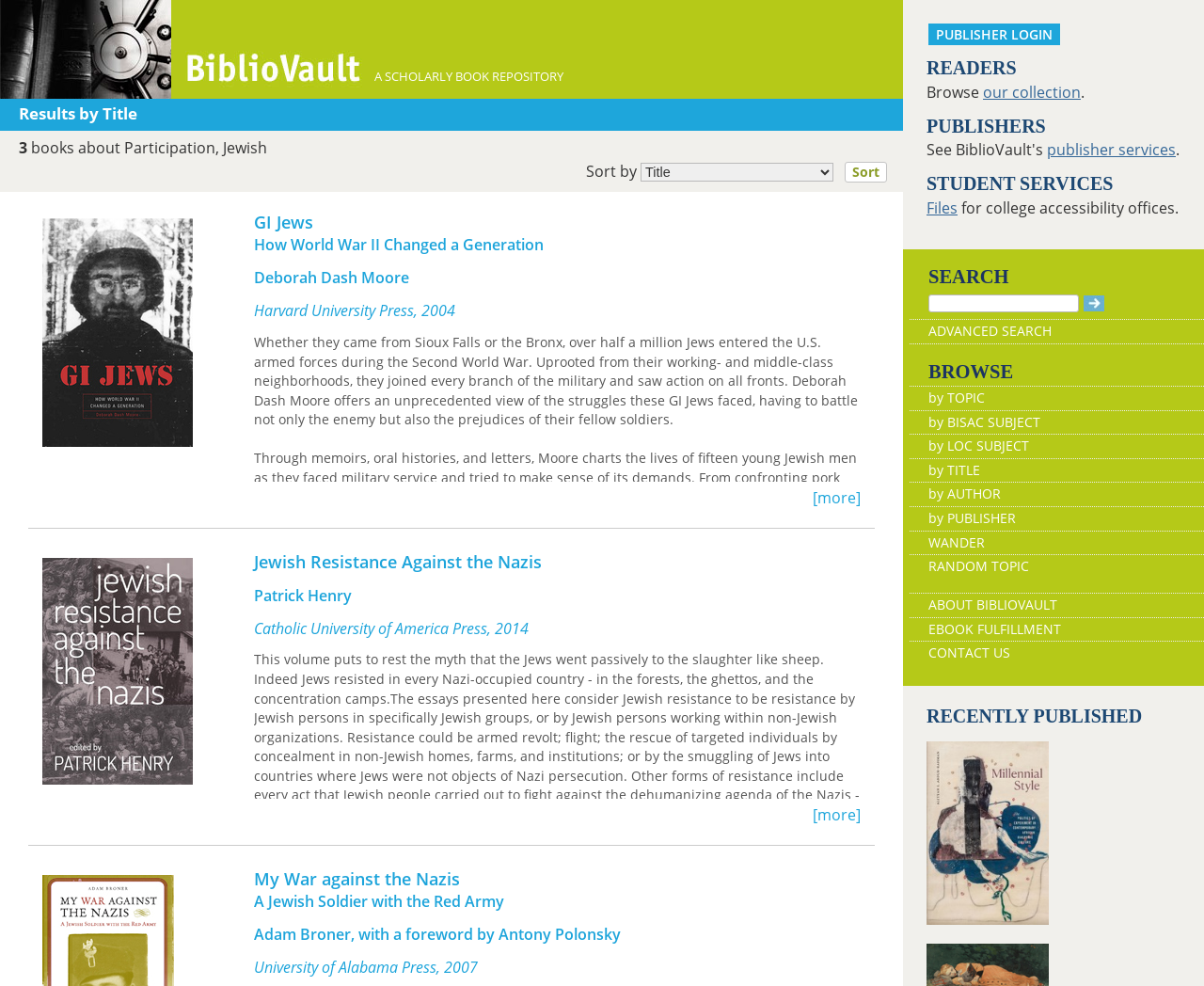What is the text of the last link in the table?
Using the image as a reference, deliver a detailed and thorough answer to the question.

The answer can be found by looking at the last link element in the table, which has the text 'CONTACT US'.